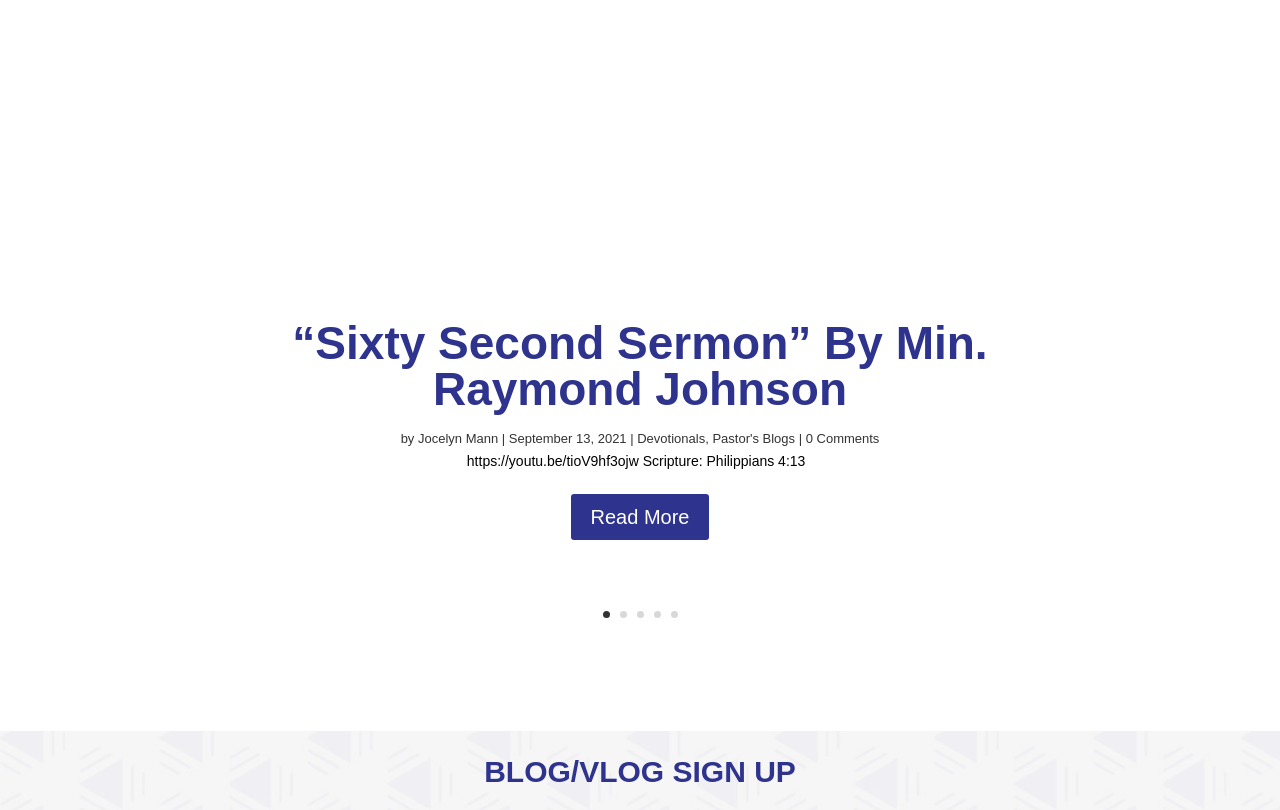Please find the bounding box for the UI component described as follows: "Previous".

[0.083, 0.194, 0.12, 0.253]